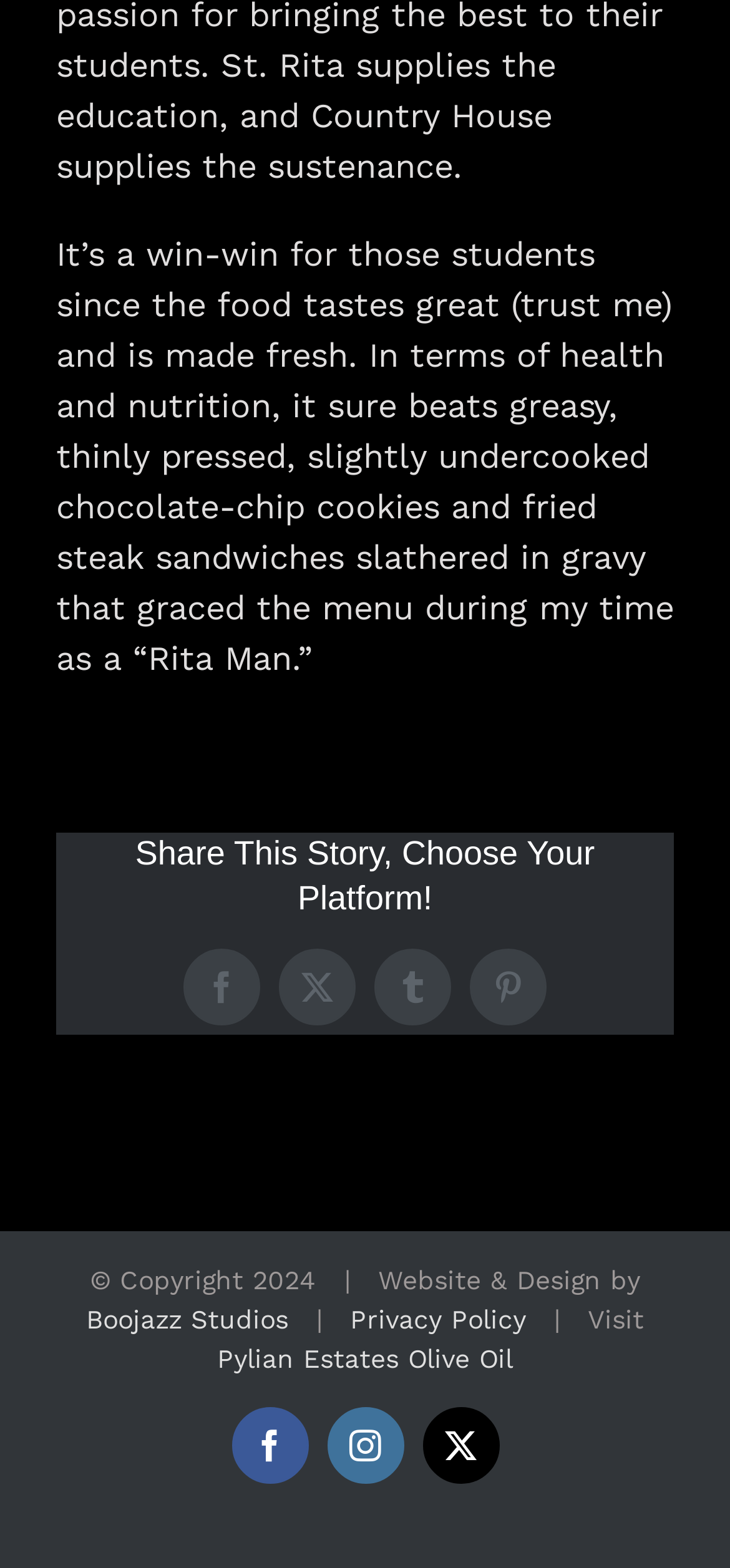How many links are available in the footer section?
Refer to the image and give a detailed answer to the query.

There are five links available in the footer section, namely Boojazz Studios, Privacy Policy, Pylian Estates Olive Oil, Facebook, and Instagram, as indicated by the link elements with IDs 90, 92, 94, 136, and 137.